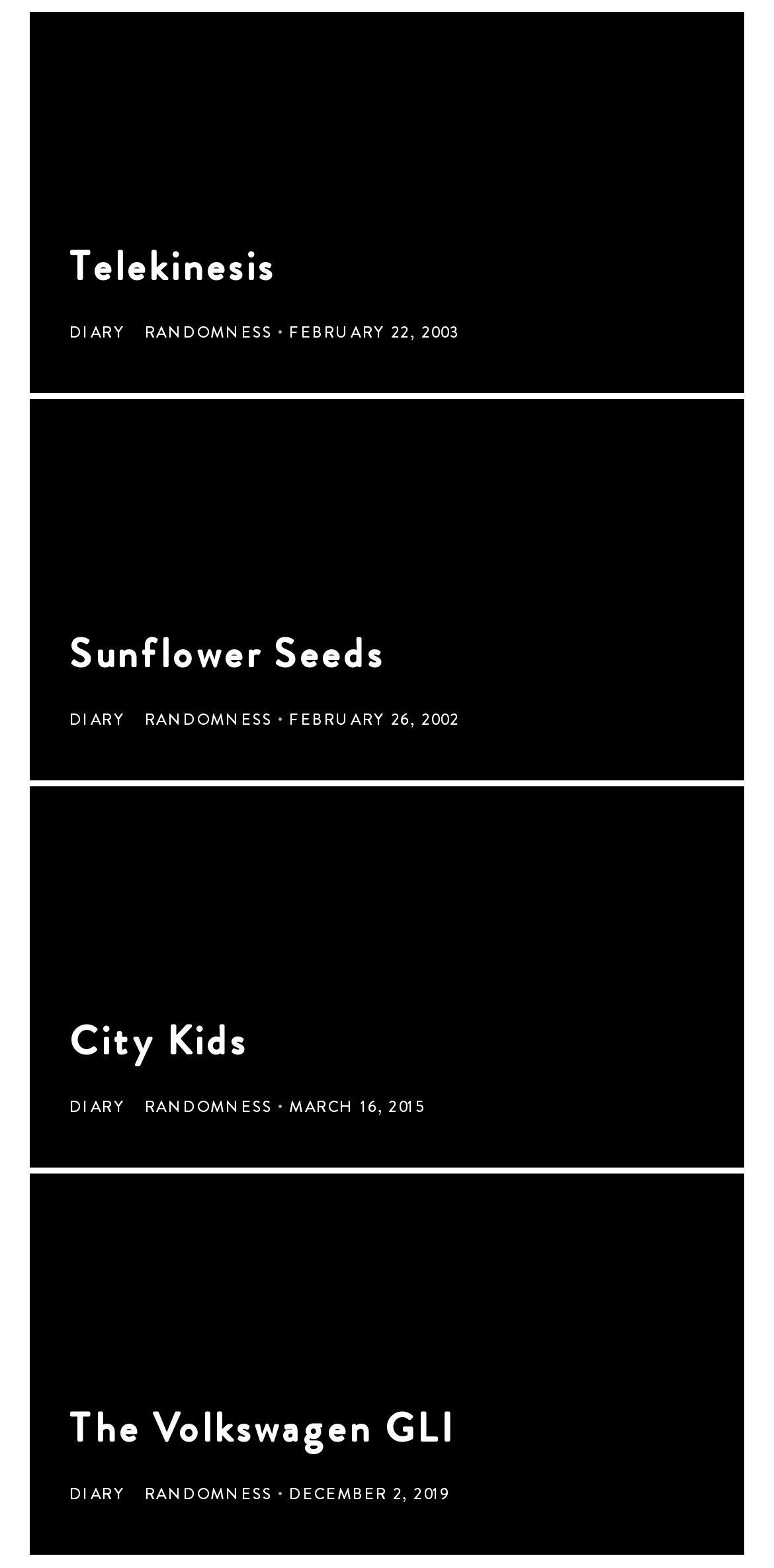What is the title of the first article?
Carefully analyze the image and provide a detailed answer to the question.

The first article has a heading element with the text 'Telekinesis', which is the title of the article.